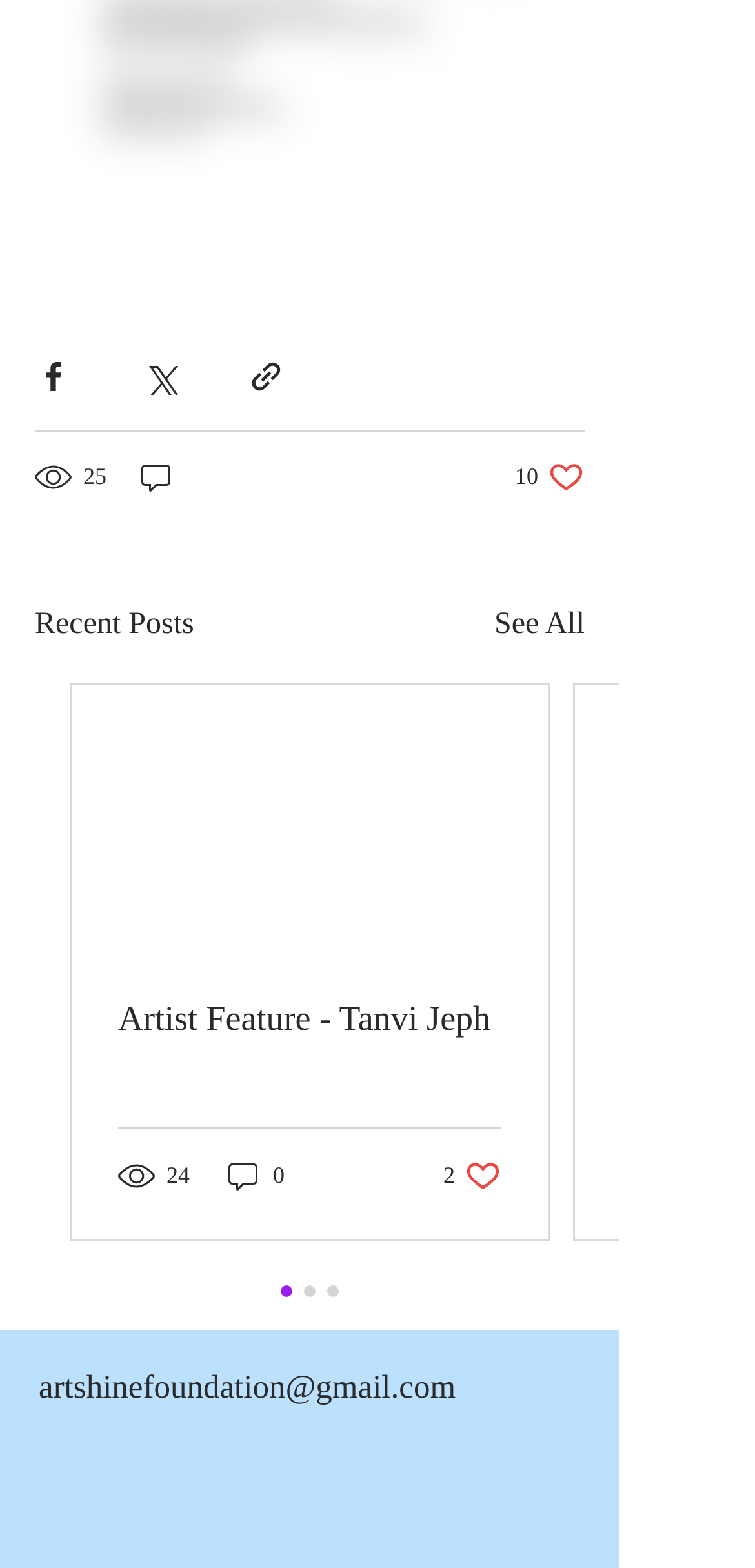Bounding box coordinates are specified in the format (top-left x, top-left y, bottom-right x, bottom-right y). All values are floating point numbers bounded between 0 and 1. Please provide the bounding box coordinate of the region this sentence describes: Artist Feature - Tanvi Jeph

[0.156, 0.637, 0.664, 0.663]